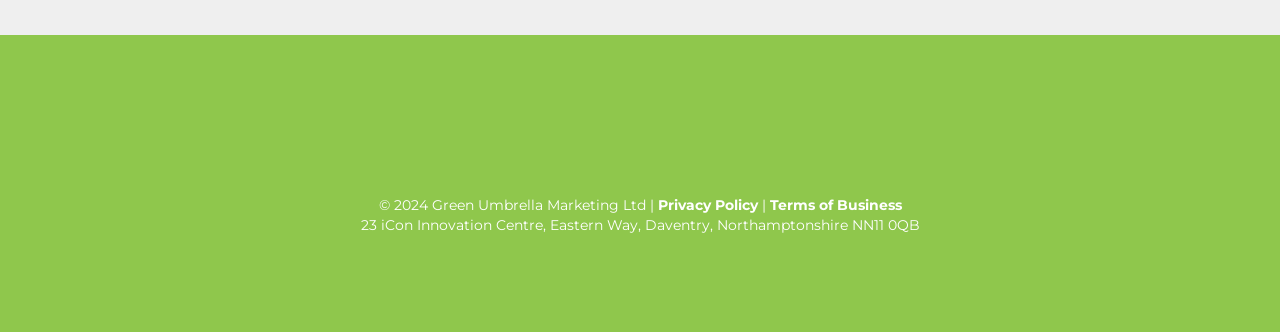Bounding box coordinates are specified in the format (top-left x, top-left y, bottom-right x, bottom-right y). All values are floating point numbers bounded between 0 and 1. Please provide the bounding box coordinate of the region this sentence describes: Privacy Policy

[0.514, 0.591, 0.592, 0.645]